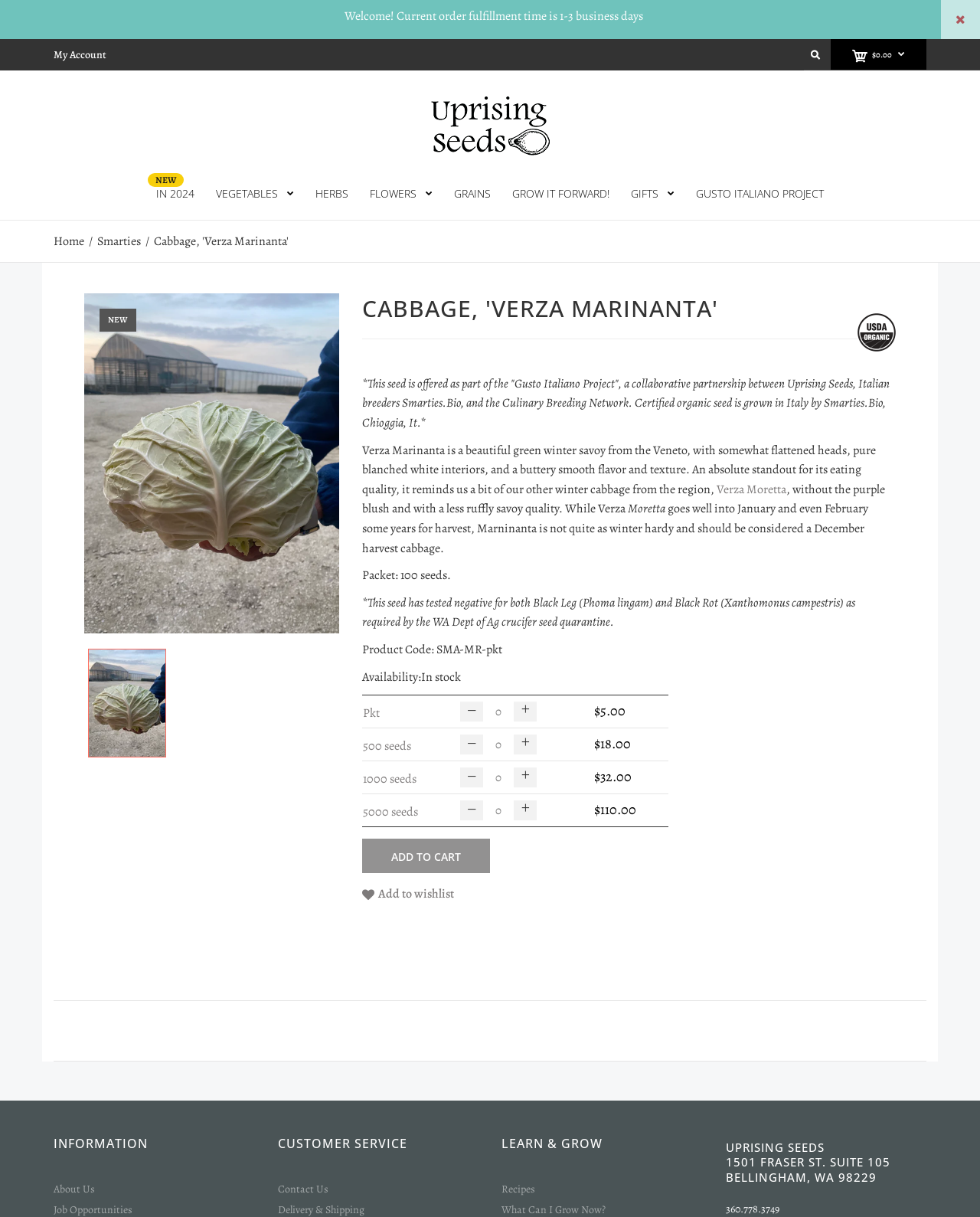Consider the image and give a detailed and elaborate answer to the question: 
What is the name of the seed offered?

The name of the seed offered is 'Cabbage, 'Verza Marinanta'' which is mentioned in the heading 'CABBAGE, 'VERZA MARINANTA'' and also in the figure description.